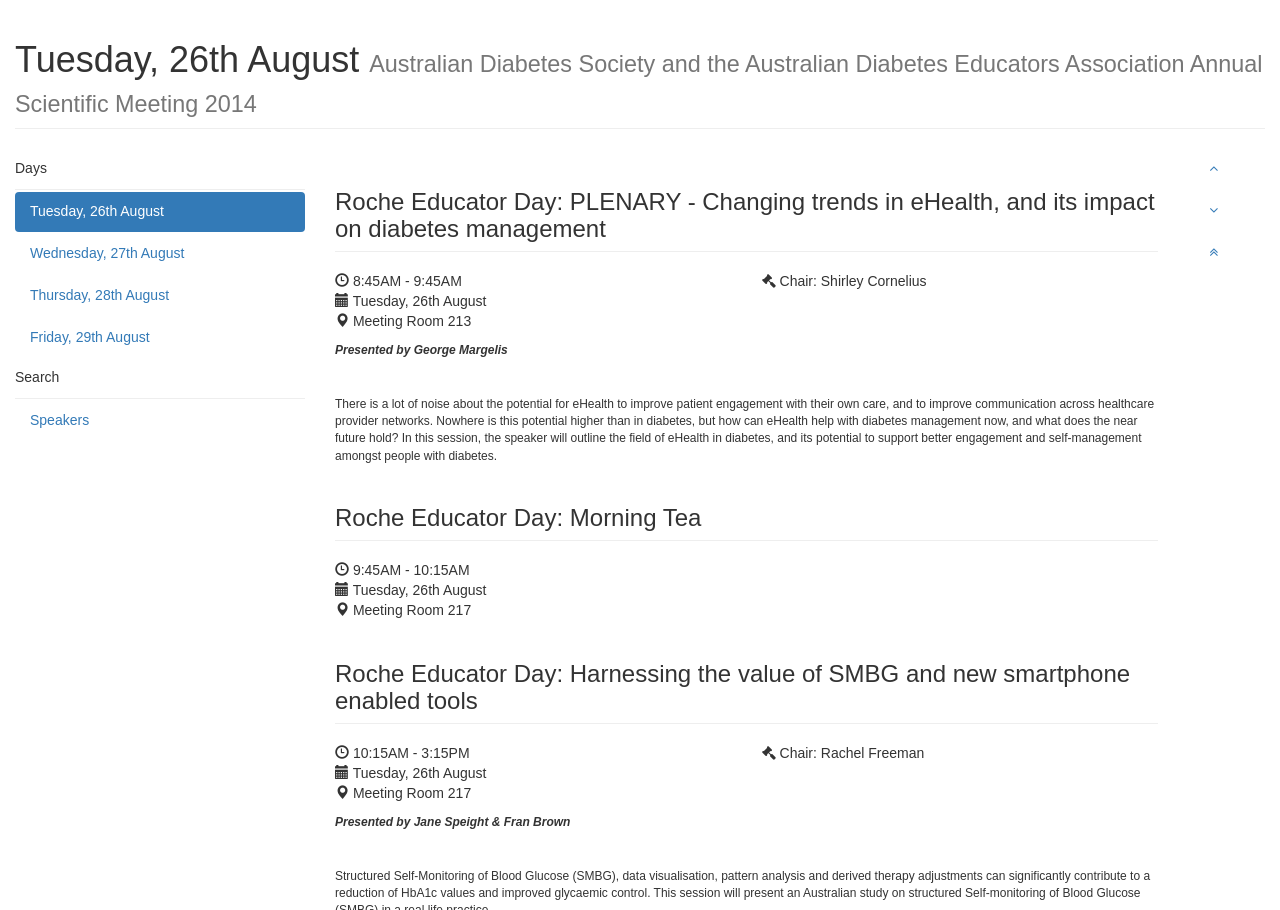Analyze the image and give a detailed response to the question:
Who is the chair of the Roche Educator Day: Harnessing the value of SMBG and new smartphone enabled tools session?

The answer can be found in the StaticText element which states 'Chair: Rachel Freeman' and is associated with the Roche Educator Day: Harnessing the value of SMBG and new smartphone enabled tools session.